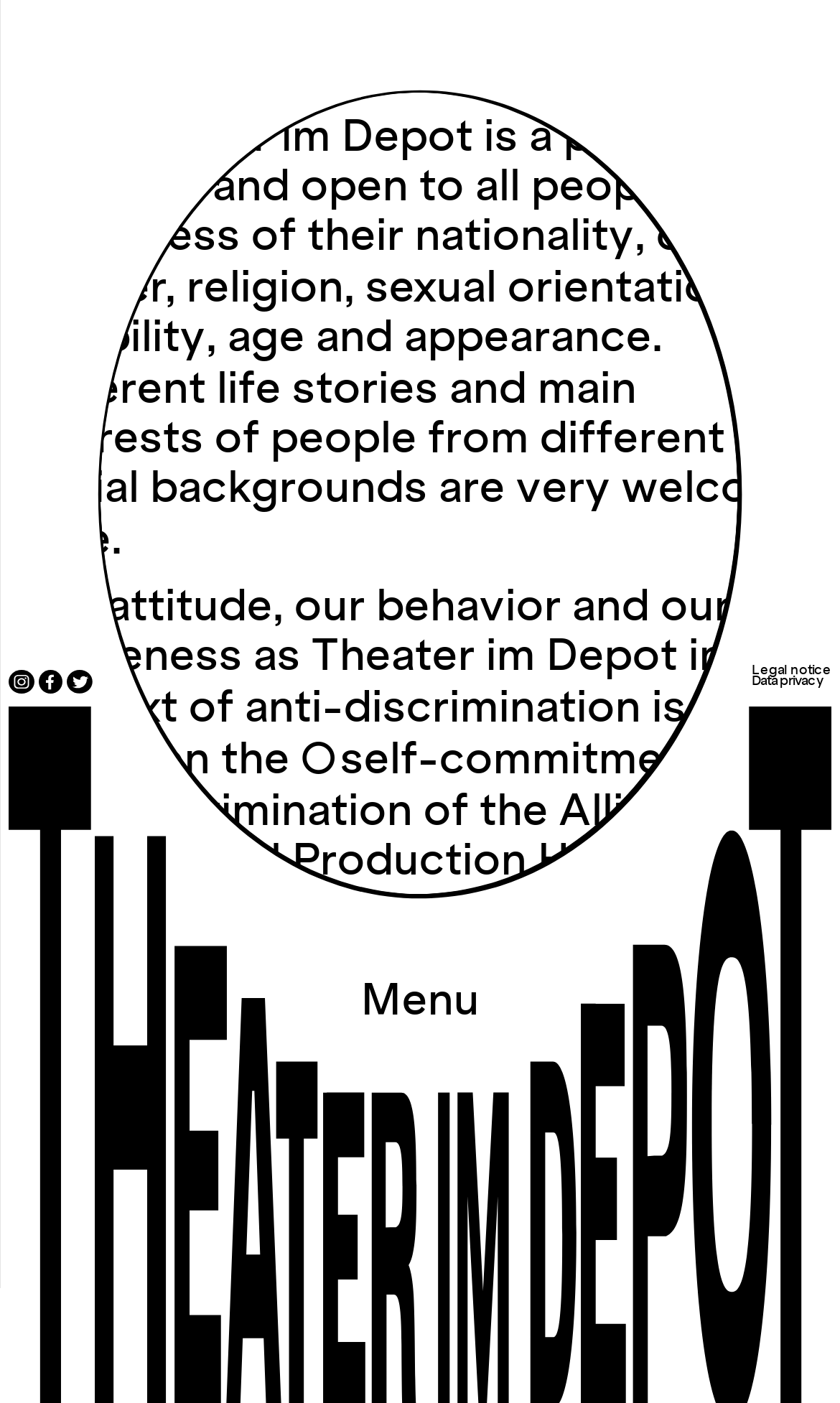What is the purpose of the link 'Legal notice'?
Refer to the screenshot and respond with a concise word or phrase.

To provide legal information